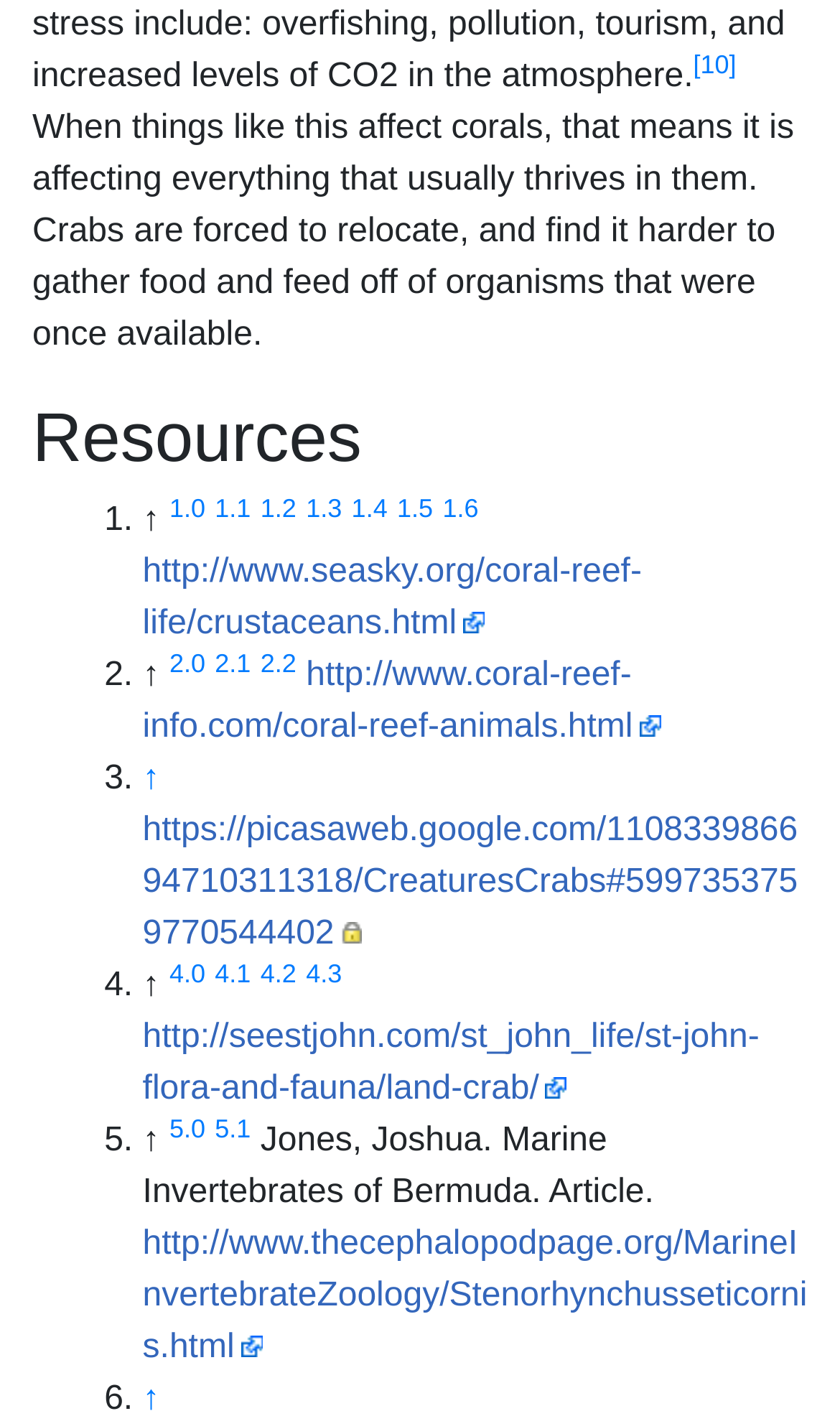Please study the image and answer the question comprehensively:
What is affecting corals?

According to the text, 'When things like this affect corals, that means it is affecting everything that usually thrives in them.' Therefore, the answer is 'things like this'.